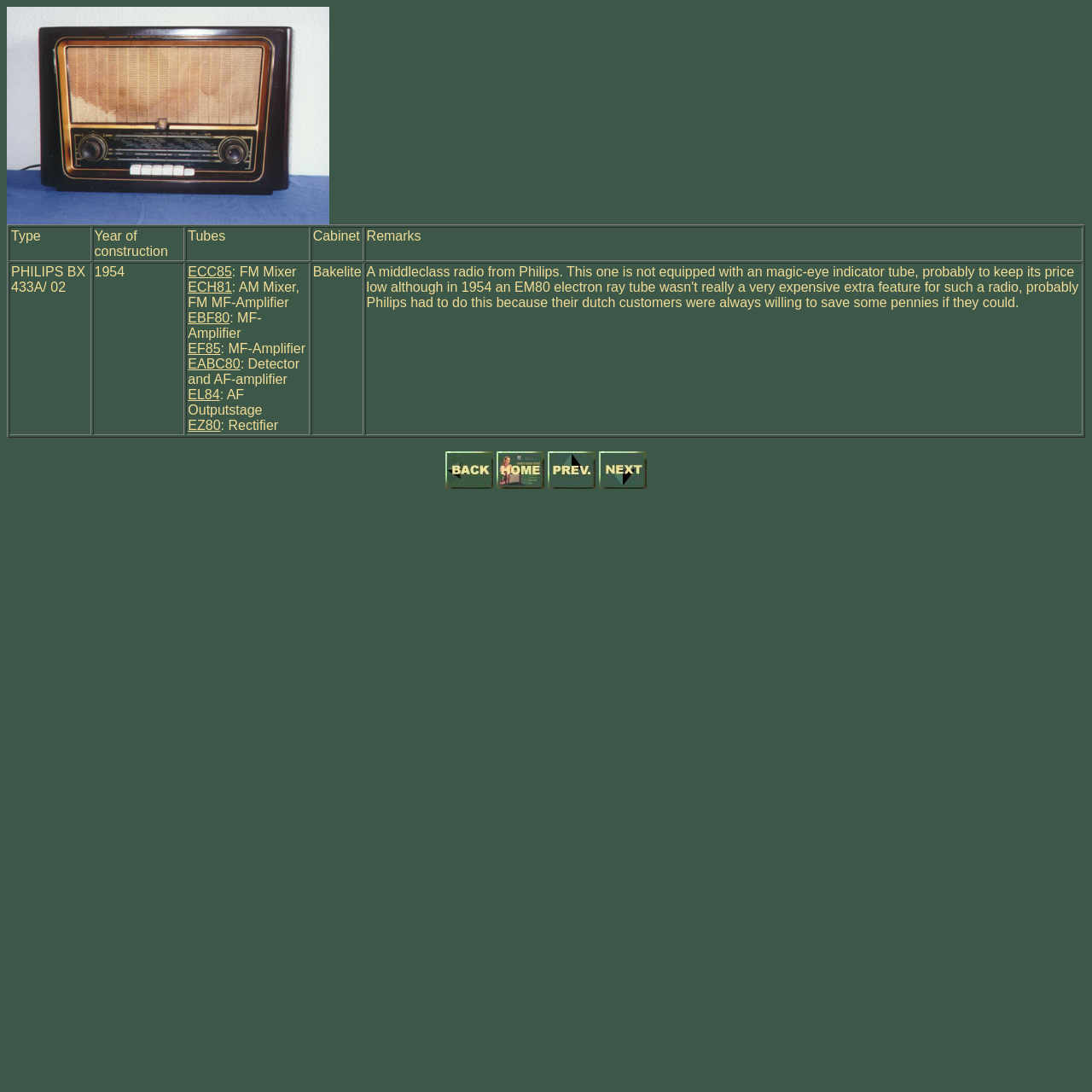What is the description of the radio?
Could you please answer the question thoroughly and with as much detail as possible?

The description of the radio can be found in the table on the webpage, specifically in the first row and fifth column, where it is labeled as 'Remarks'. The description states that it is a middleclass radio from Philips, and provides additional information about its features and price.